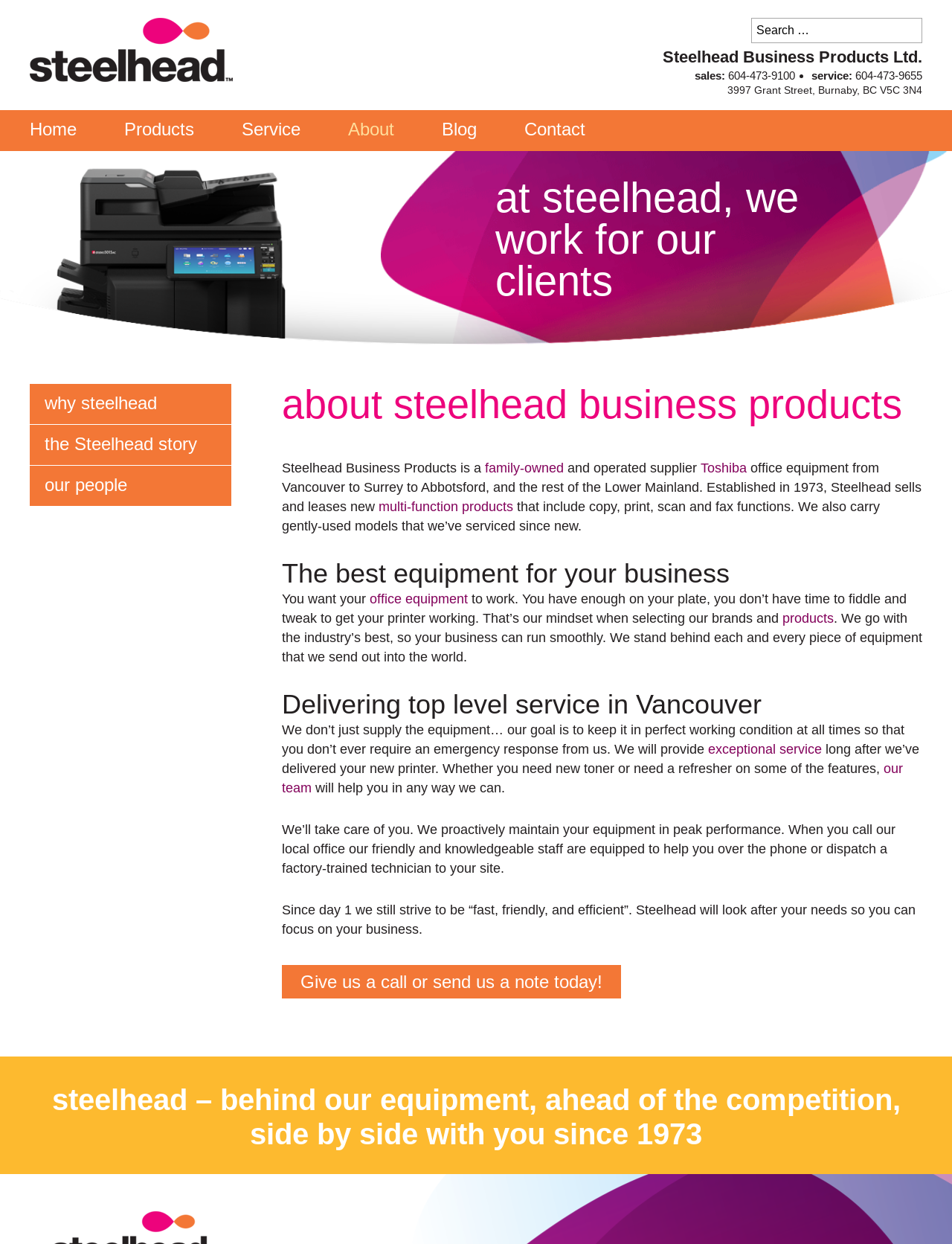Please locate the UI element described by "alt="steelhead business printers vancouver"" and provide its bounding box coordinates.

[0.055, 0.987, 0.224, 0.999]